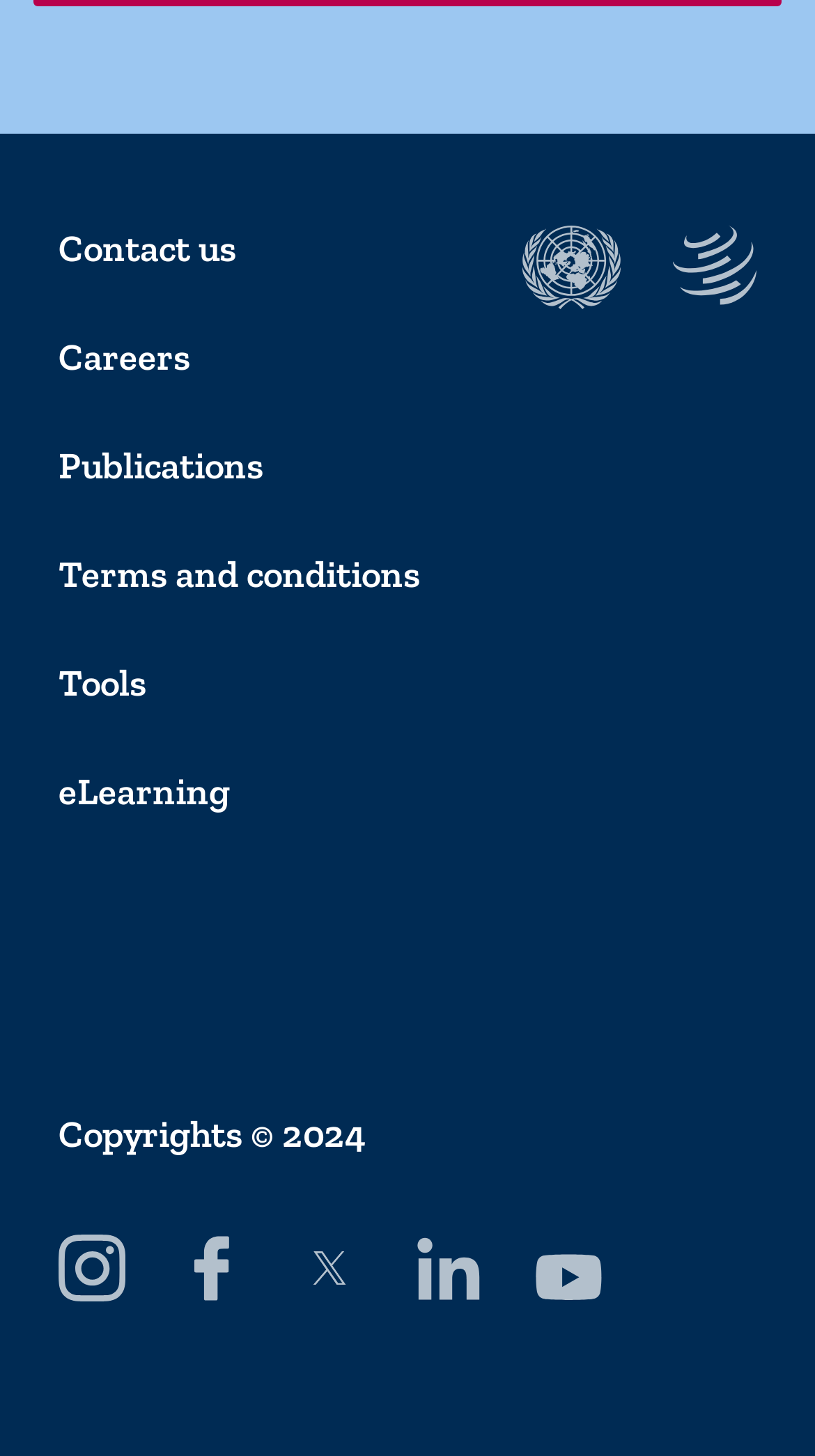Please reply to the following question with a single word or a short phrase:
How many social media links are there?

6